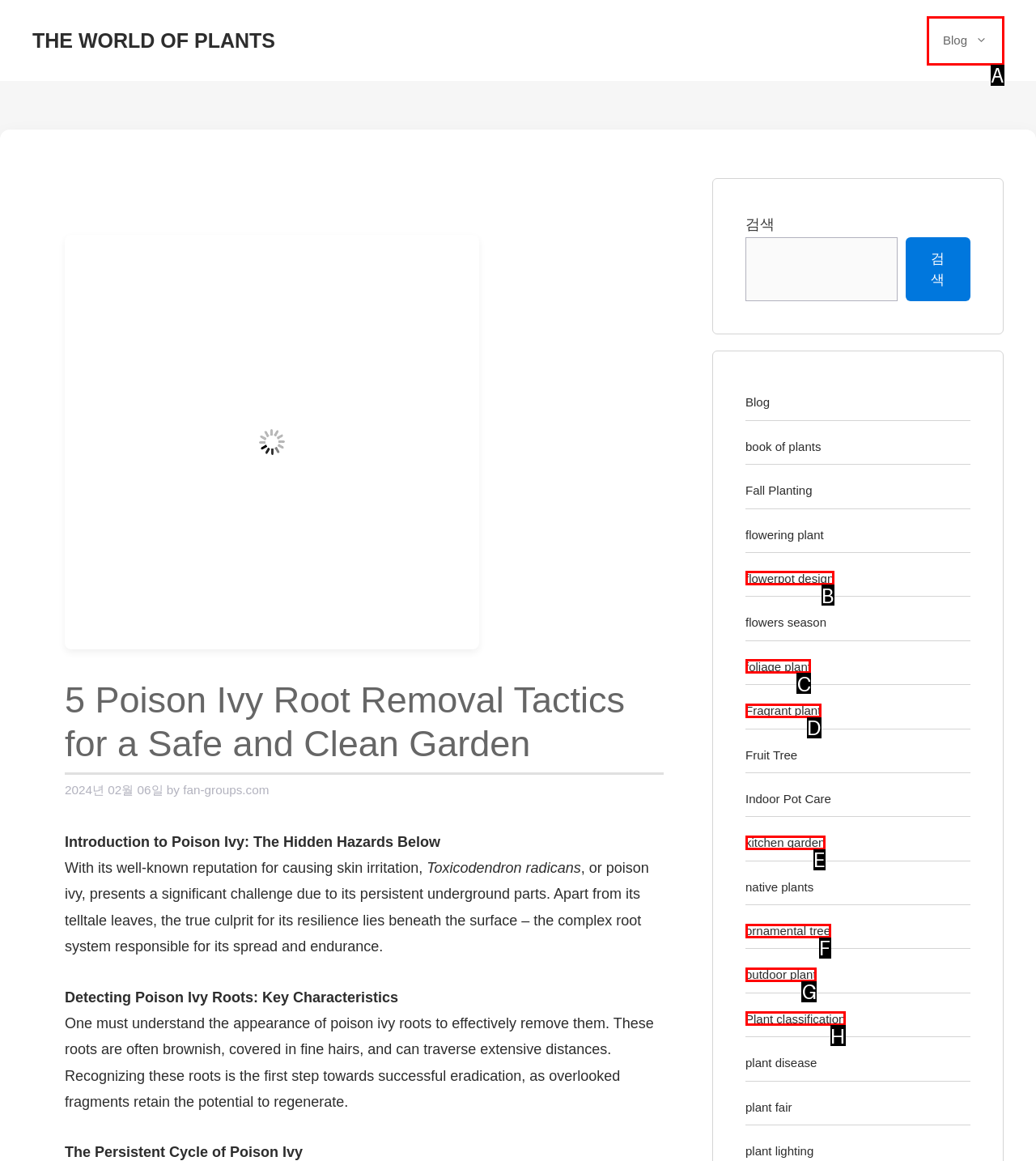Which option should be clicked to execute the following task: Go to the 'Blog' page? Respond with the letter of the selected option.

A